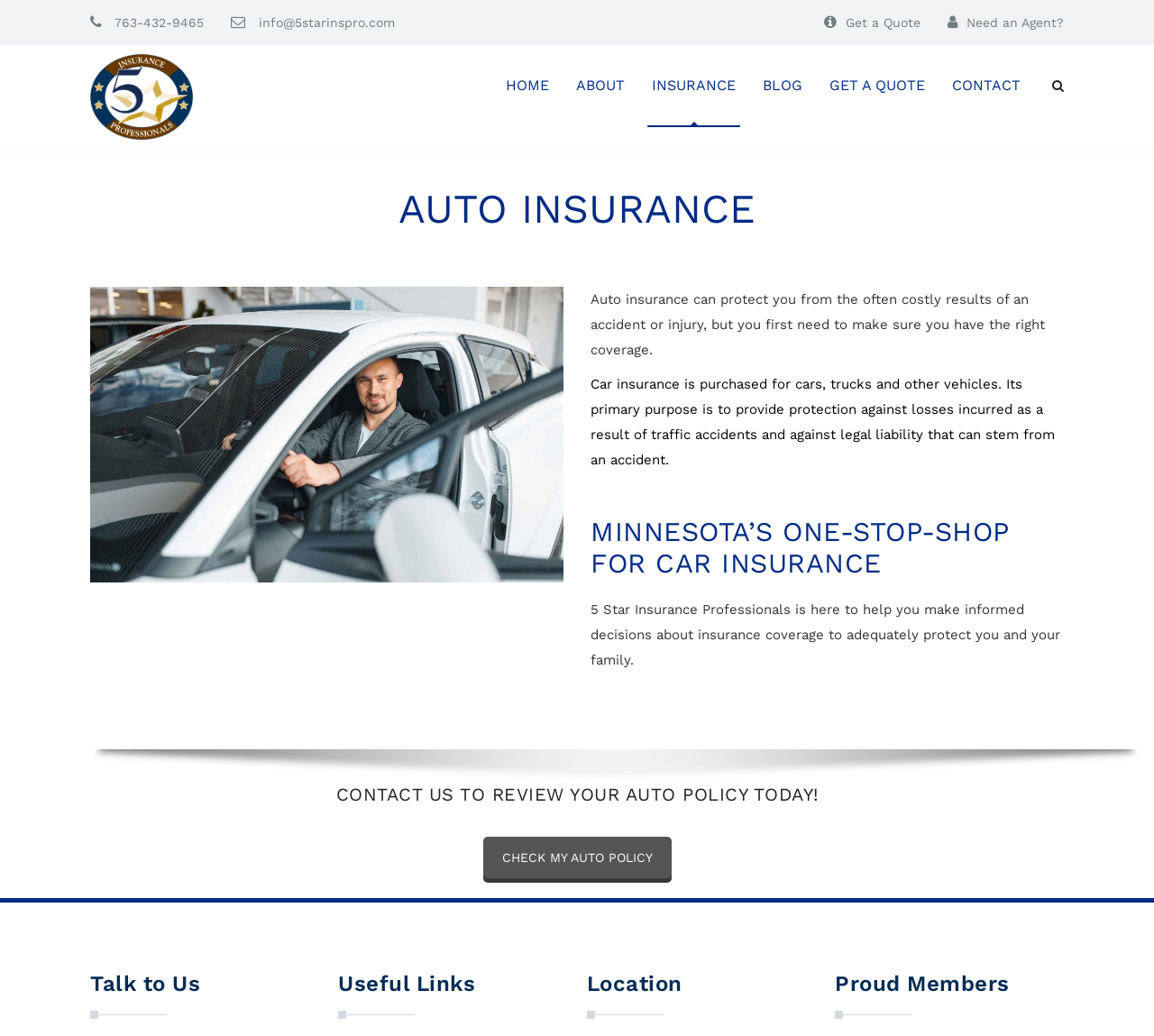What is the primary purpose of car insurance?
Based on the image, respond with a single word or phrase.

Provide protection